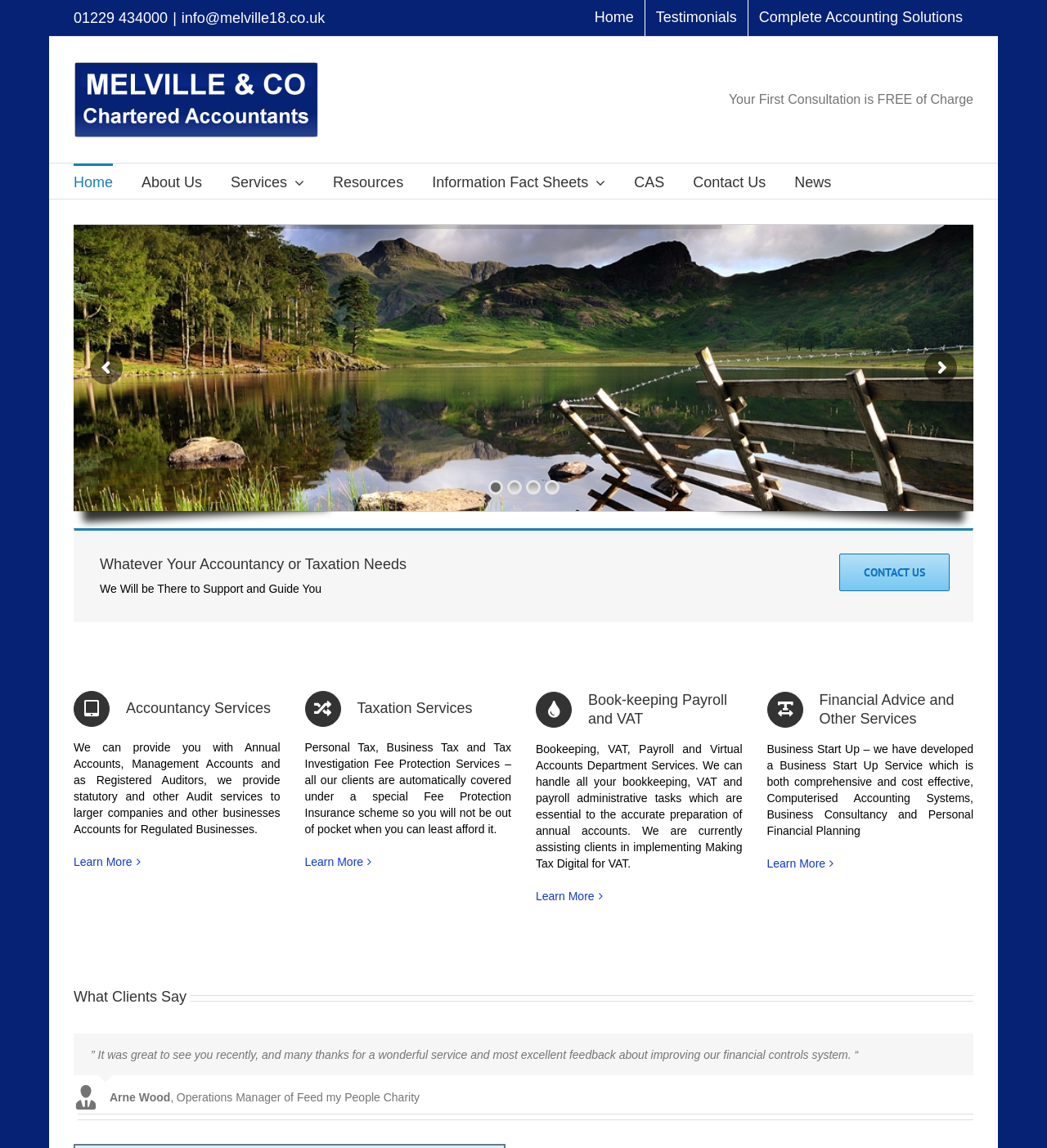Locate the bounding box coordinates of the element to click to perform the following action: 'Go to top of the page'. The coordinates should be given as four float values between 0 and 1, in the form of [left, top, right, bottom].

[0.904, 0.887, 0.941, 0.912]